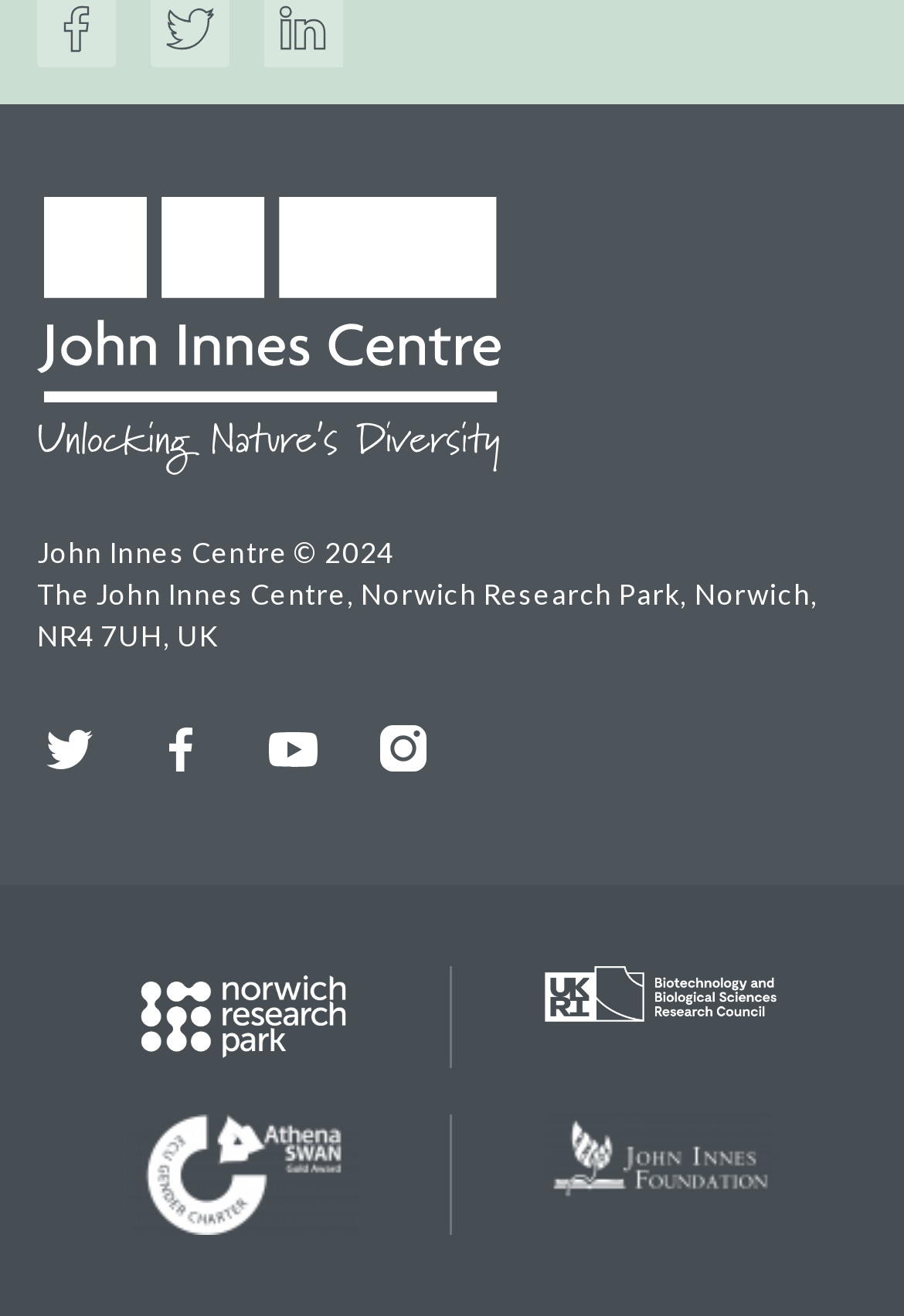What is the copyright year of the institution?
Answer the question using a single word or phrase, according to the image.

2024